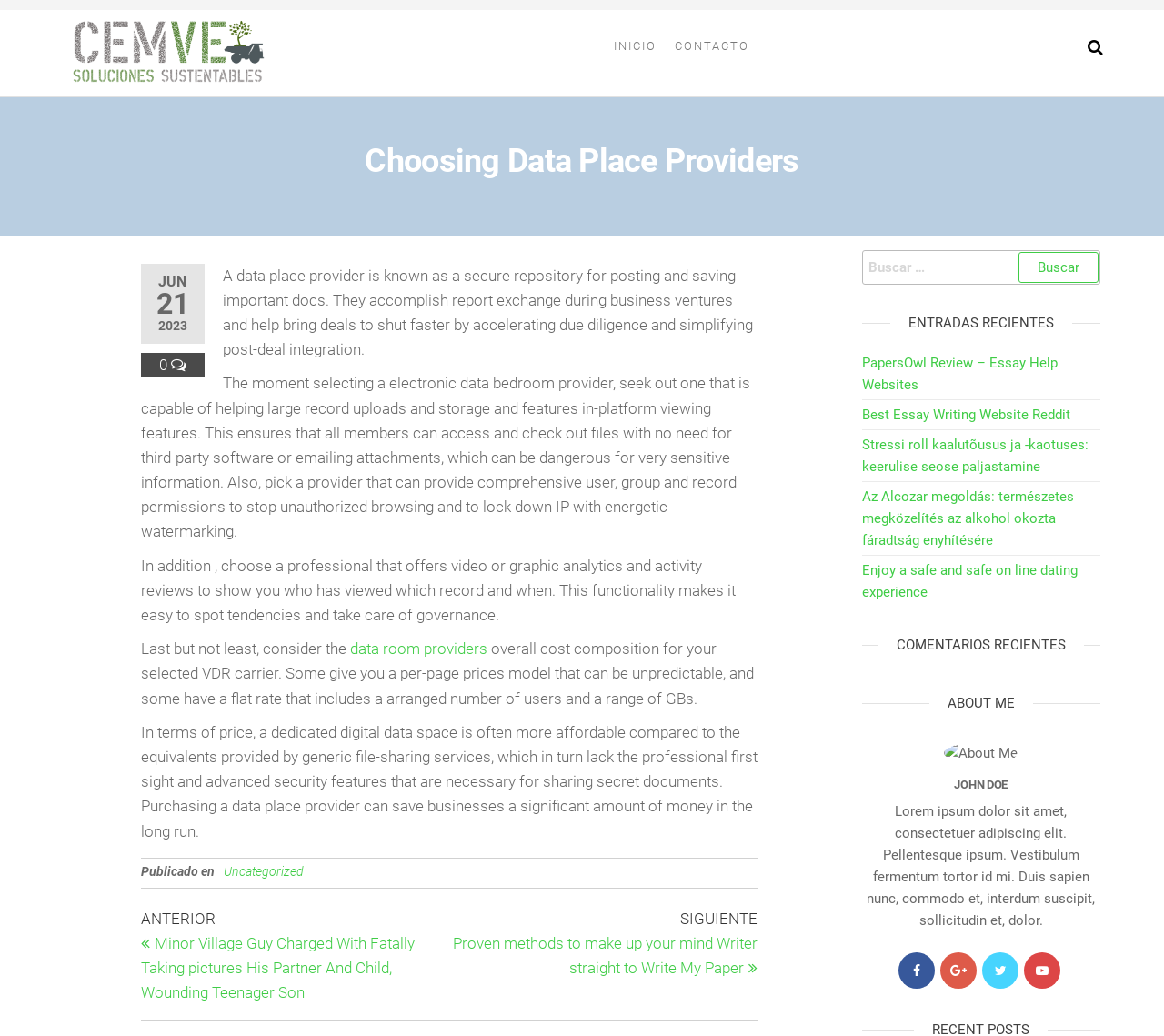Provide the bounding box coordinates for the specified HTML element described in this description: "title="Facebook"". The coordinates should be four float numbers ranging from 0 to 1, in the format [left, top, right, bottom].

[0.772, 0.919, 0.803, 0.954]